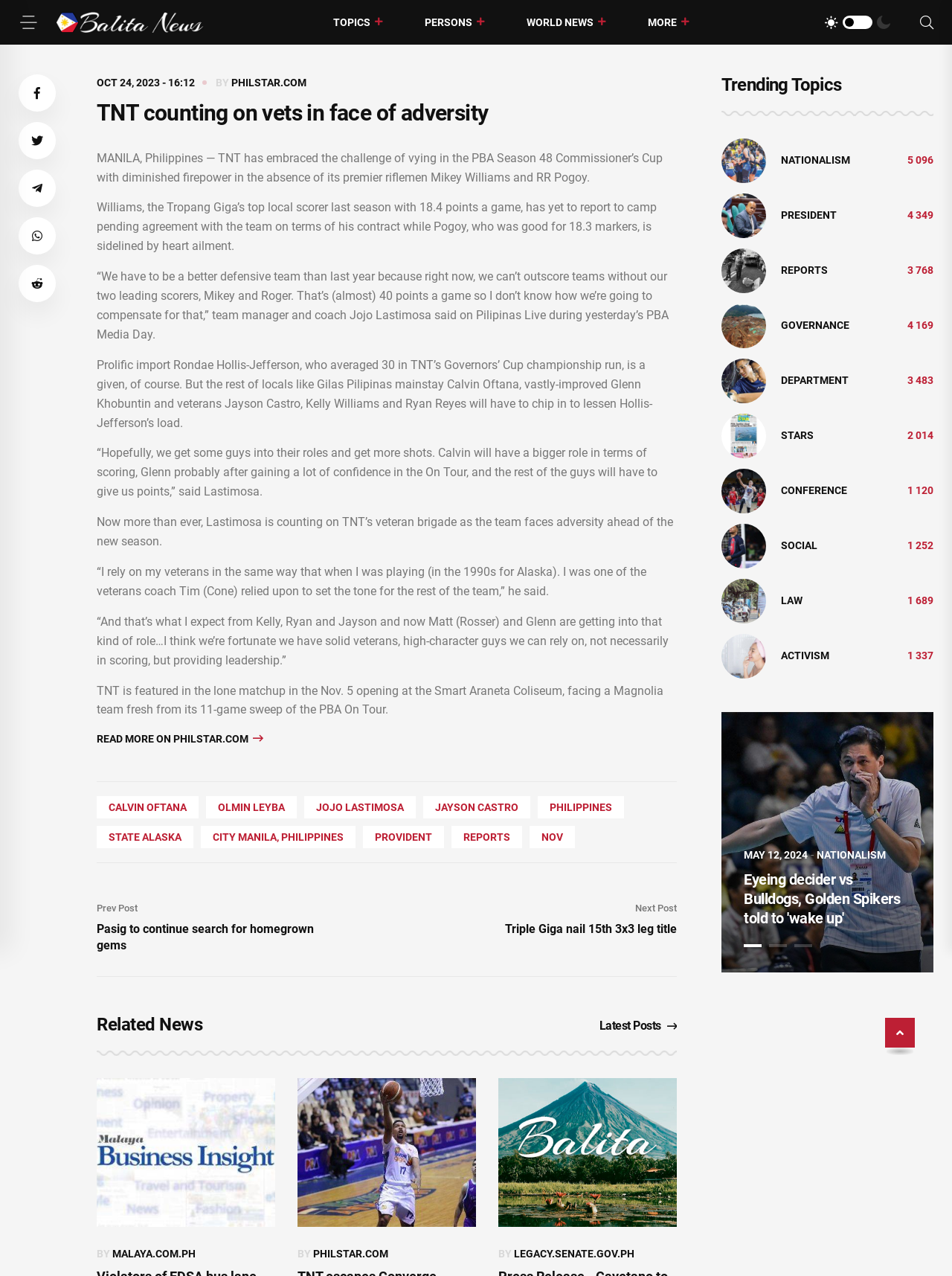Please identify the bounding box coordinates of the clickable area that will allow you to execute the instruction: "Share this product on Facebook".

None